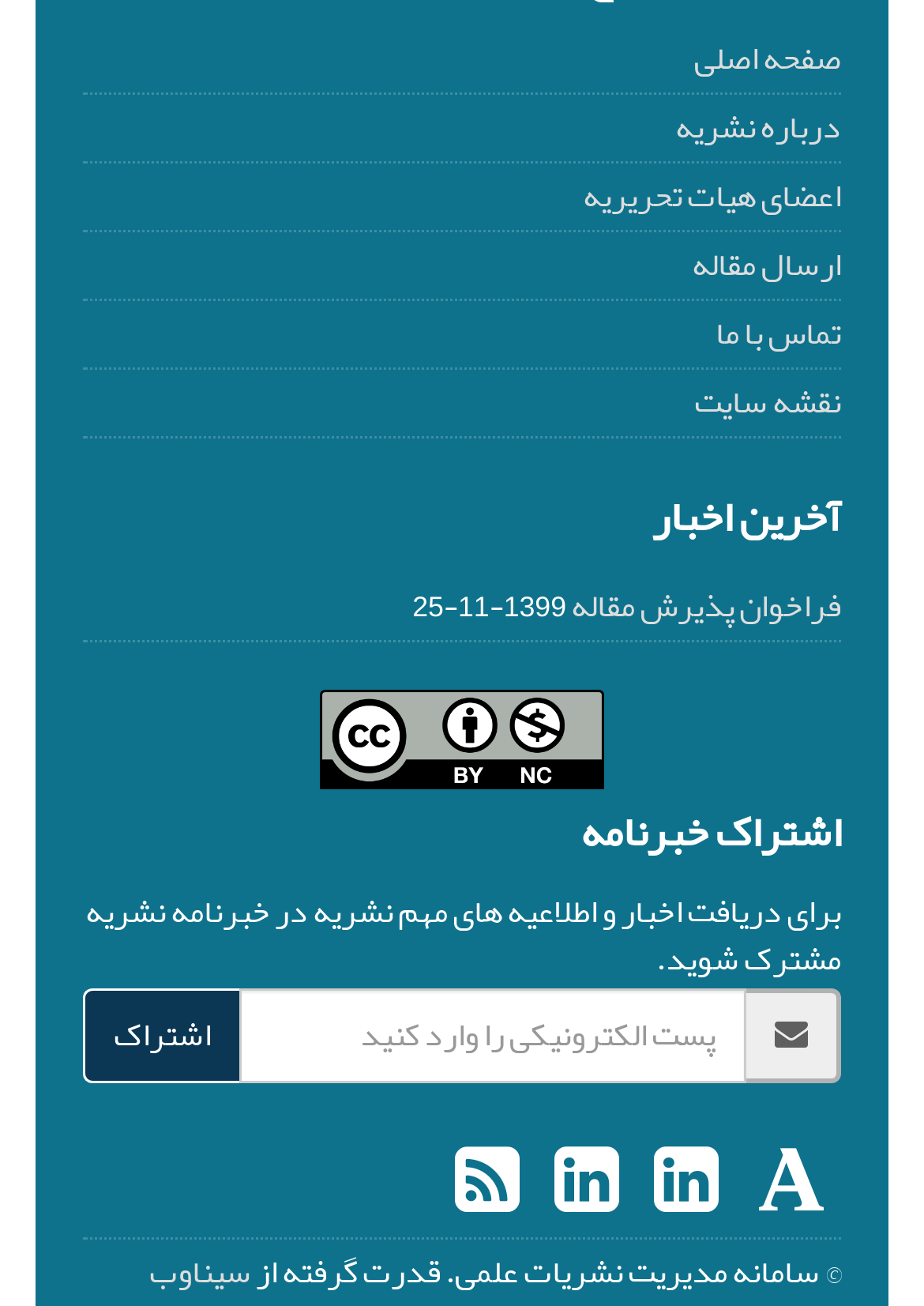Utilize the details in the image to give a detailed response to the question: What social media platforms are available?

I found three link elements with the text 'Linkedin', '', and 'Rss' which are located at the bottom of the webpage, indicating that these are the available social media platforms.